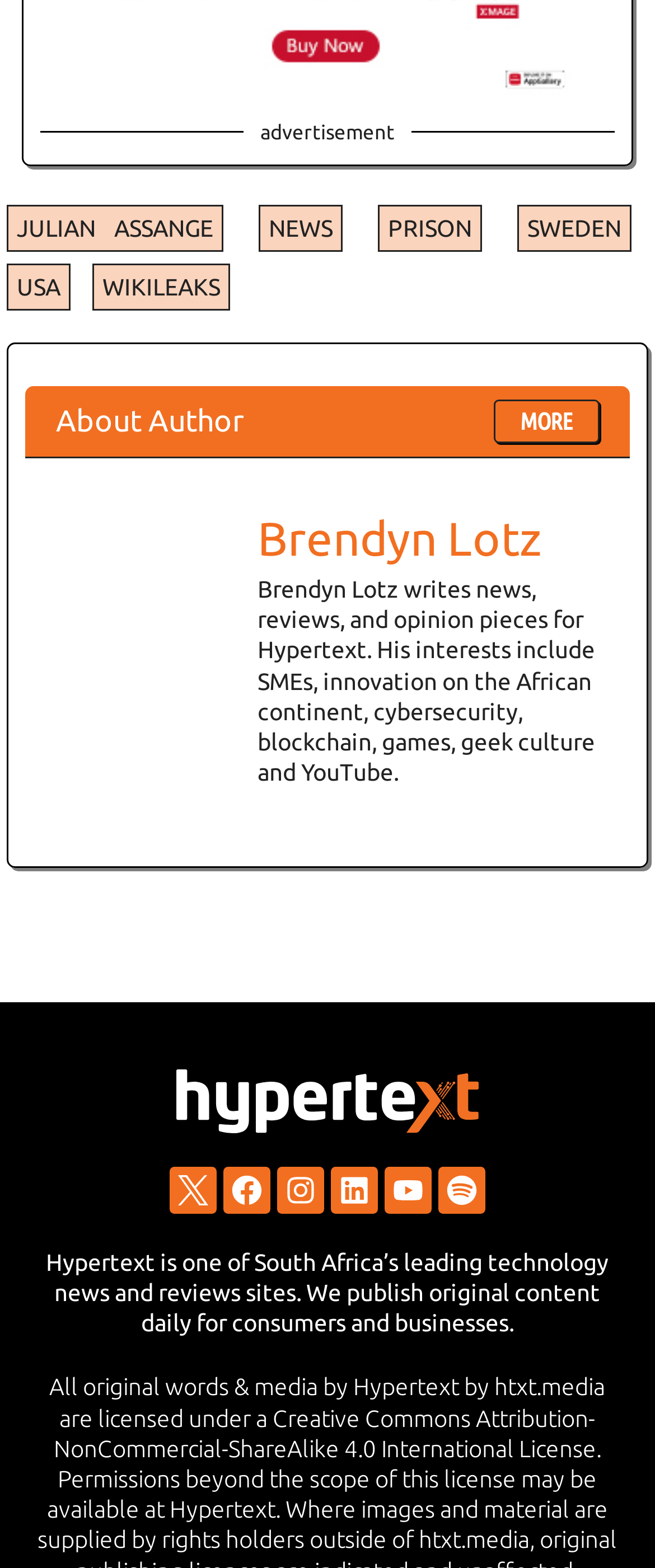Give a one-word or one-phrase response to the question:
What are the topics of interest for the author?

SMEs, innovation, cybersecurity, blockchain, games, geek culture, YouTube